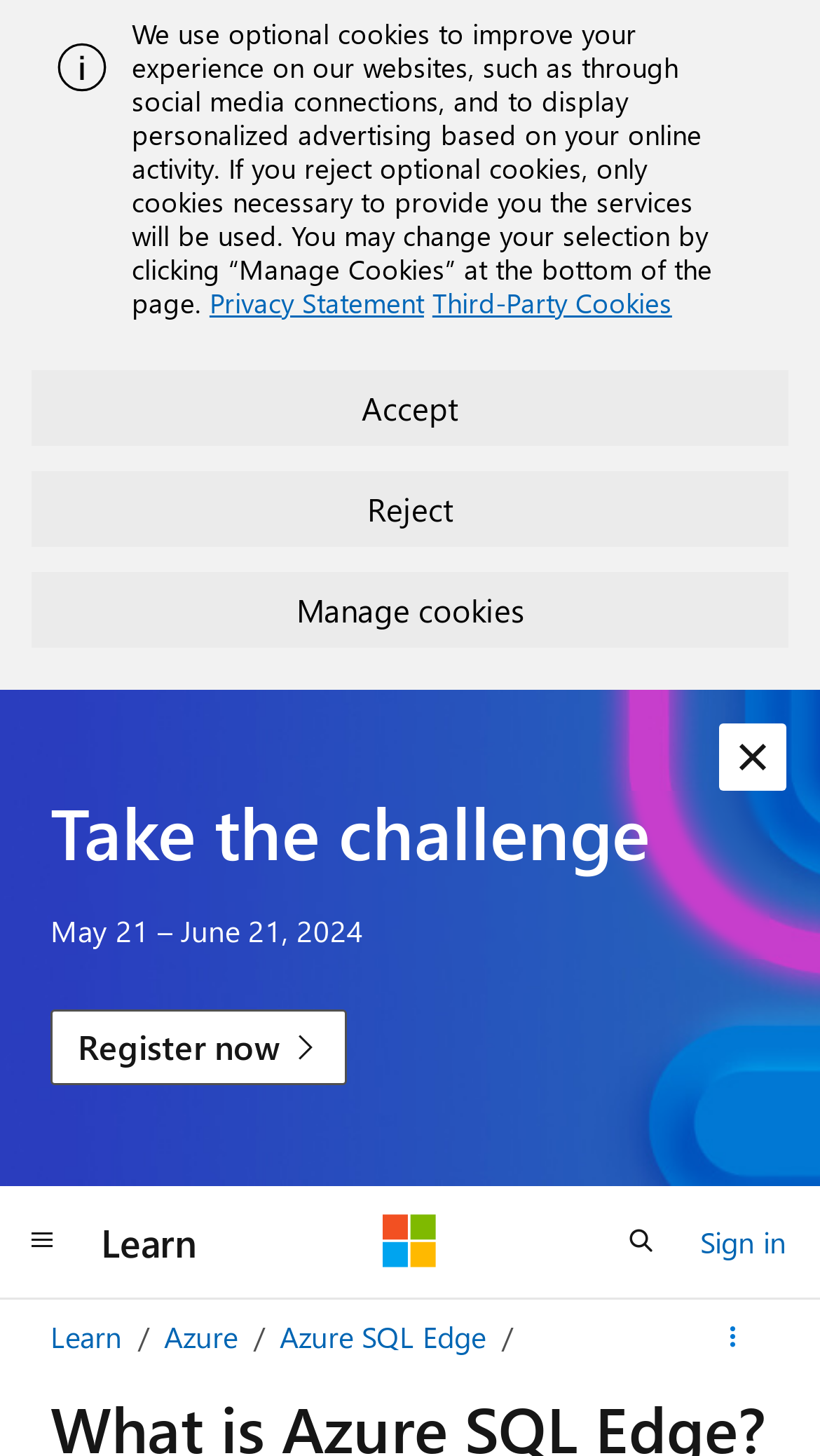Pinpoint the bounding box coordinates of the clickable area necessary to execute the following instruction: "Learn more about Azure SQL Edge". The coordinates should be given as four float numbers between 0 and 1, namely [left, top, right, bottom].

[0.341, 0.904, 0.592, 0.932]